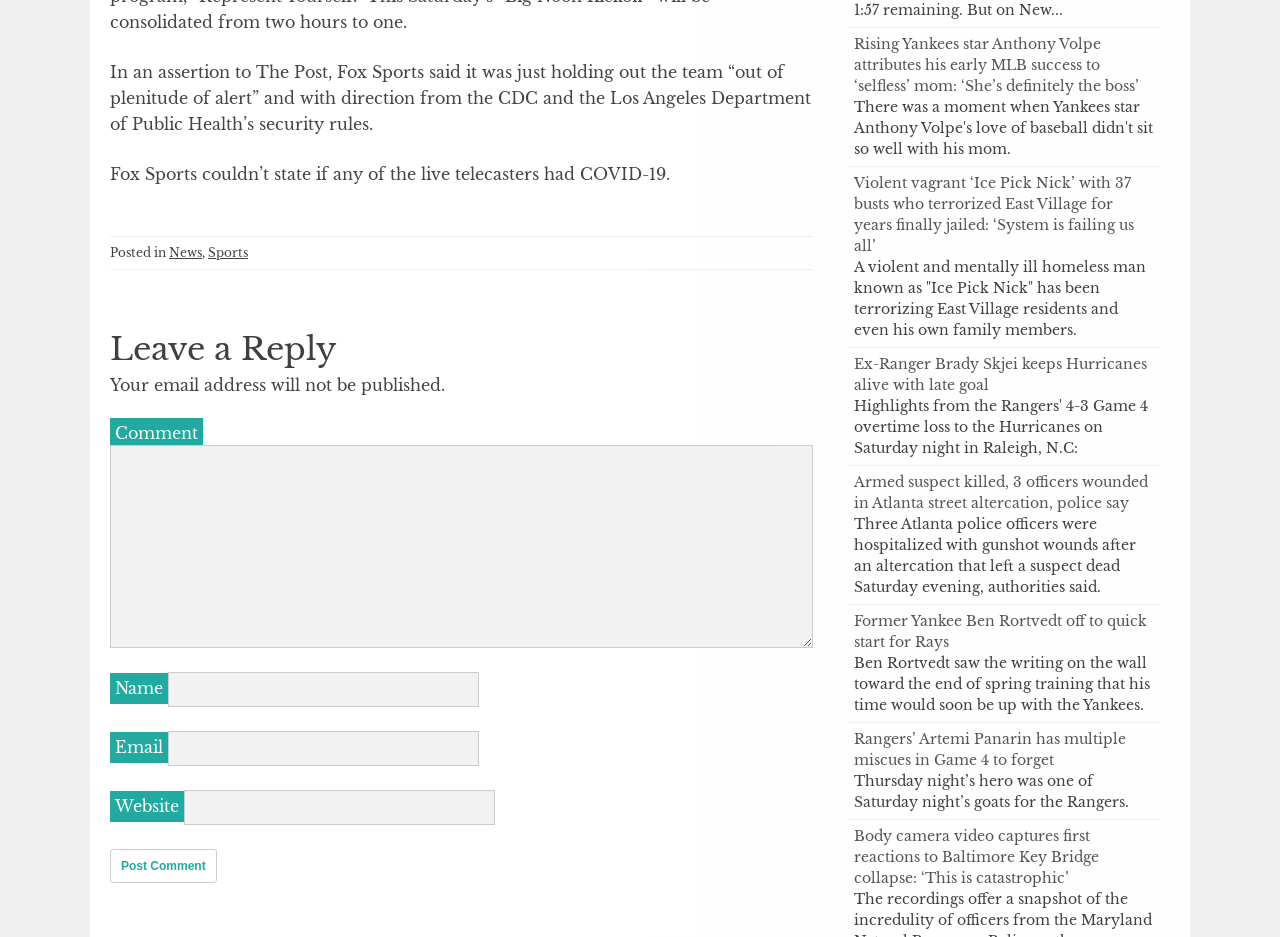Please answer the following question using a single word or phrase: 
What is the topic of the article at the top?

Fox Sports